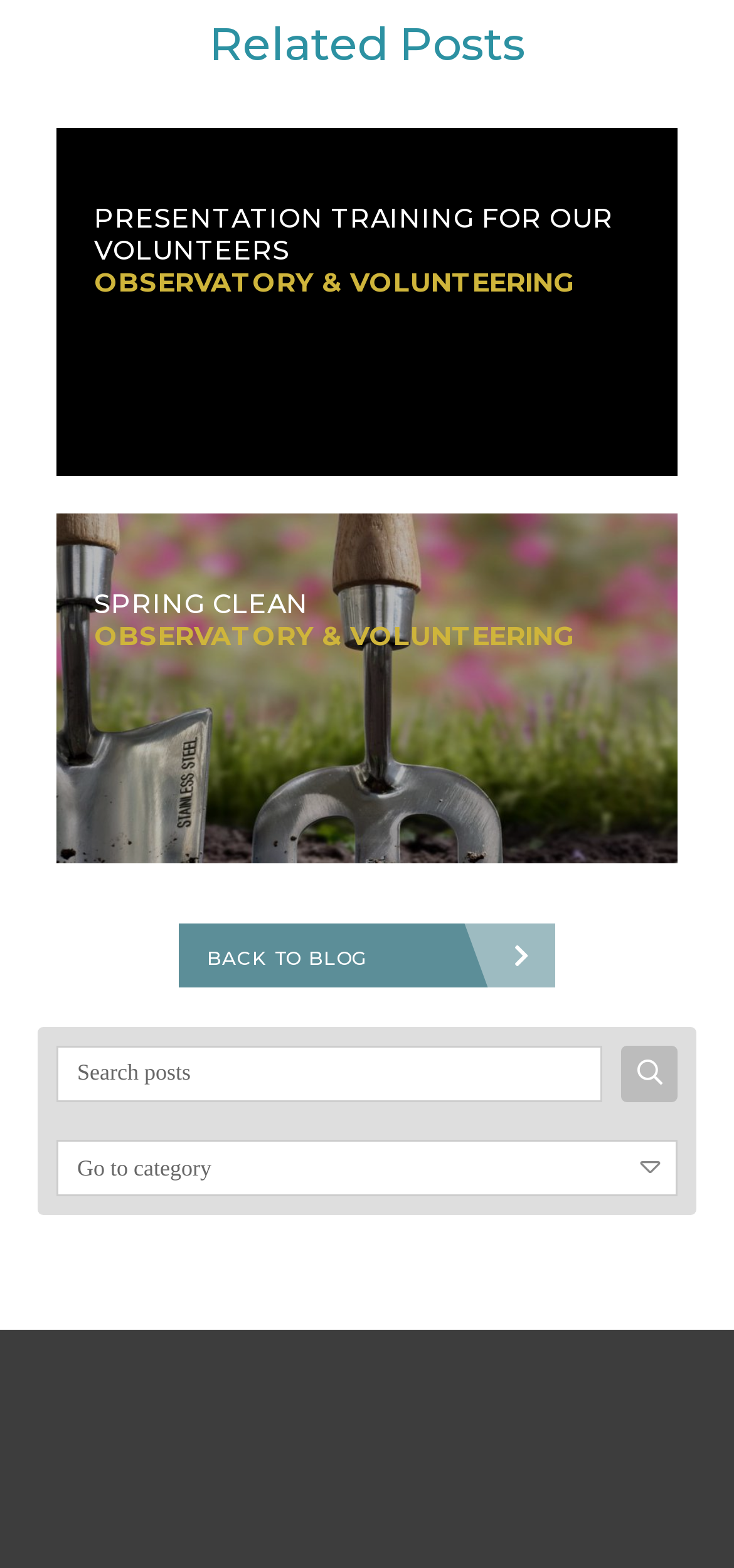Respond with a single word or short phrase to the following question: 
What is the topic of the first related post?

PRESENTATION TRAINING